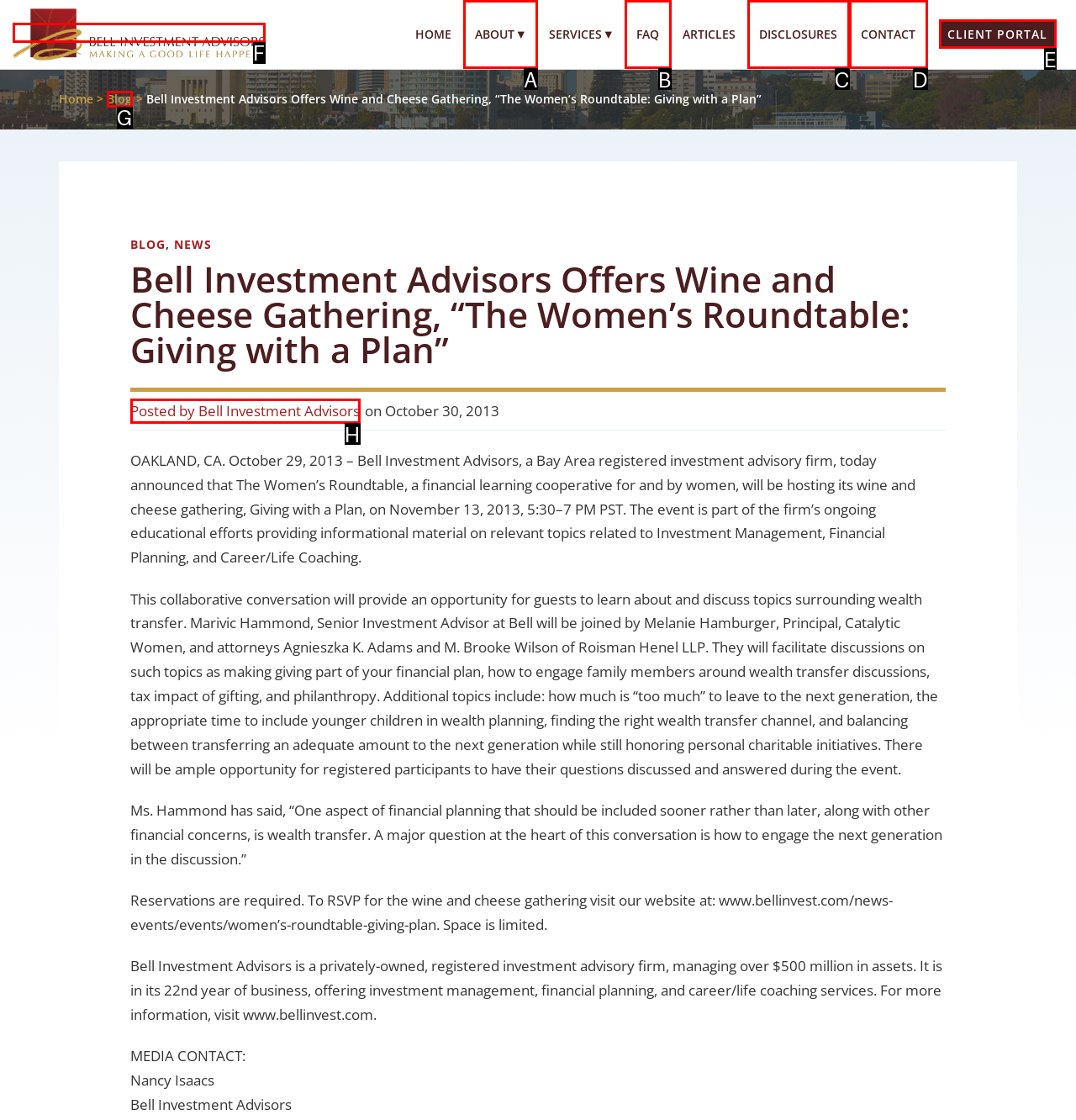Which option is described as follows: Posted by Bell Investment Advisors
Answer with the letter of the matching option directly.

H